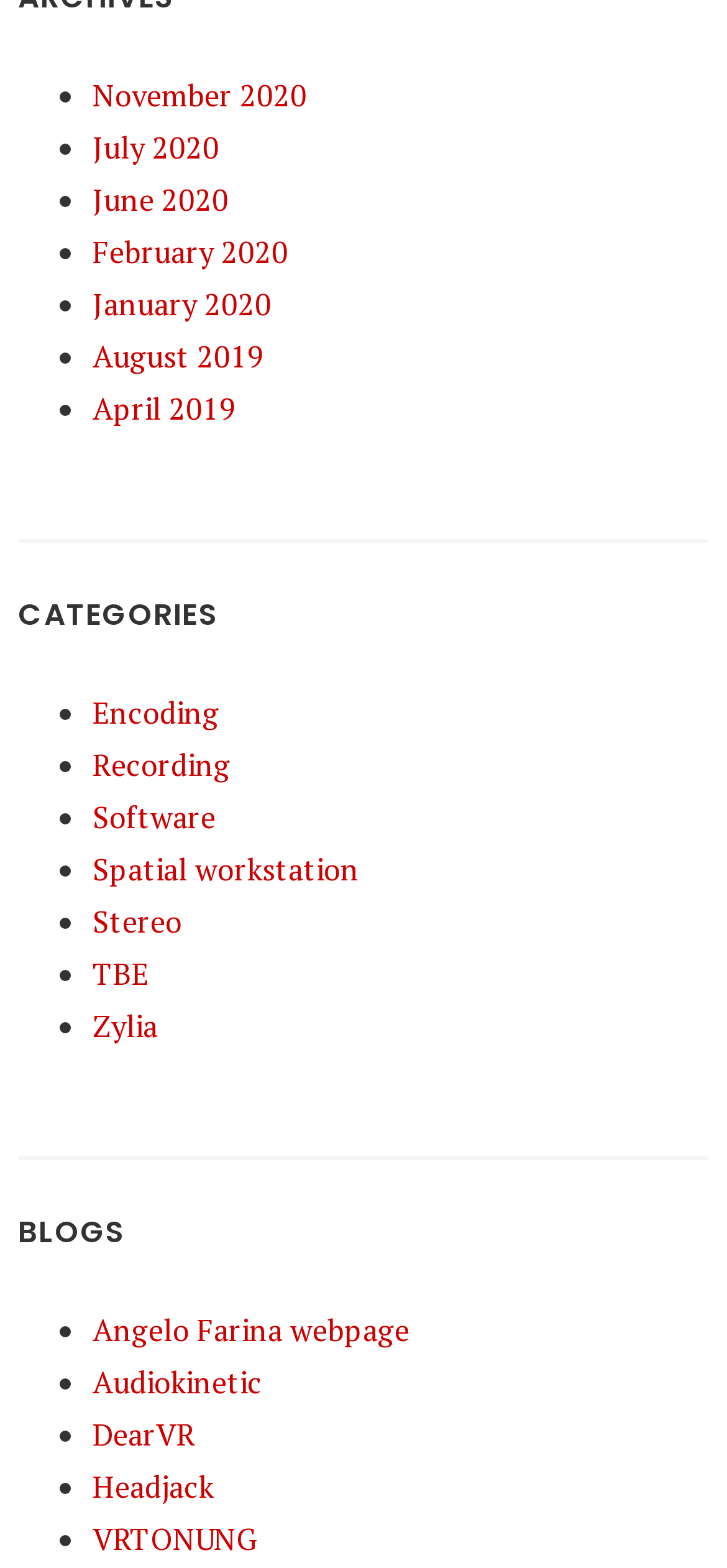Given the description "VRTONUNG", determine the bounding box of the corresponding UI element.

[0.128, 0.968, 0.353, 0.995]